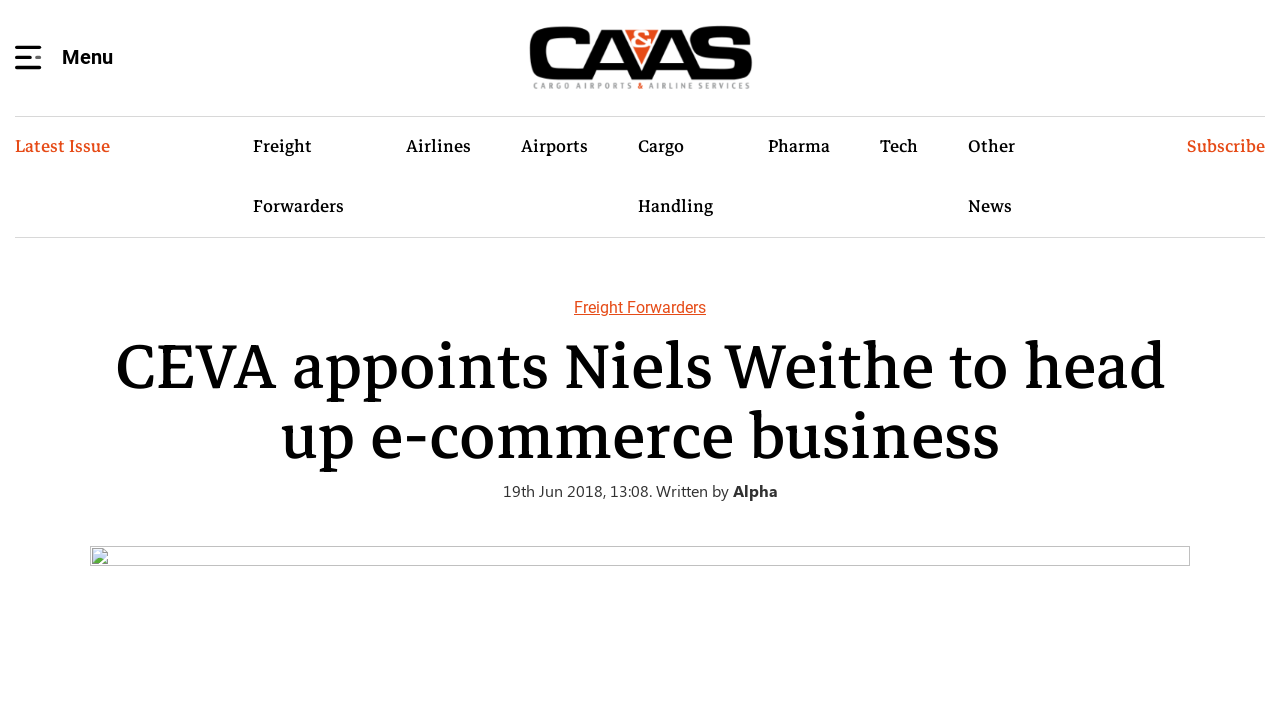Provide a thorough and detailed response to the question by examining the image: 
What is the name of the publication?

The name of the publication can be found at the top of the webpage, where it is displayed as a logo and a link. The text 'Cargo Airports & Airline Services' is also repeated as a link below the logo, which suggests that it is the name of the publication.